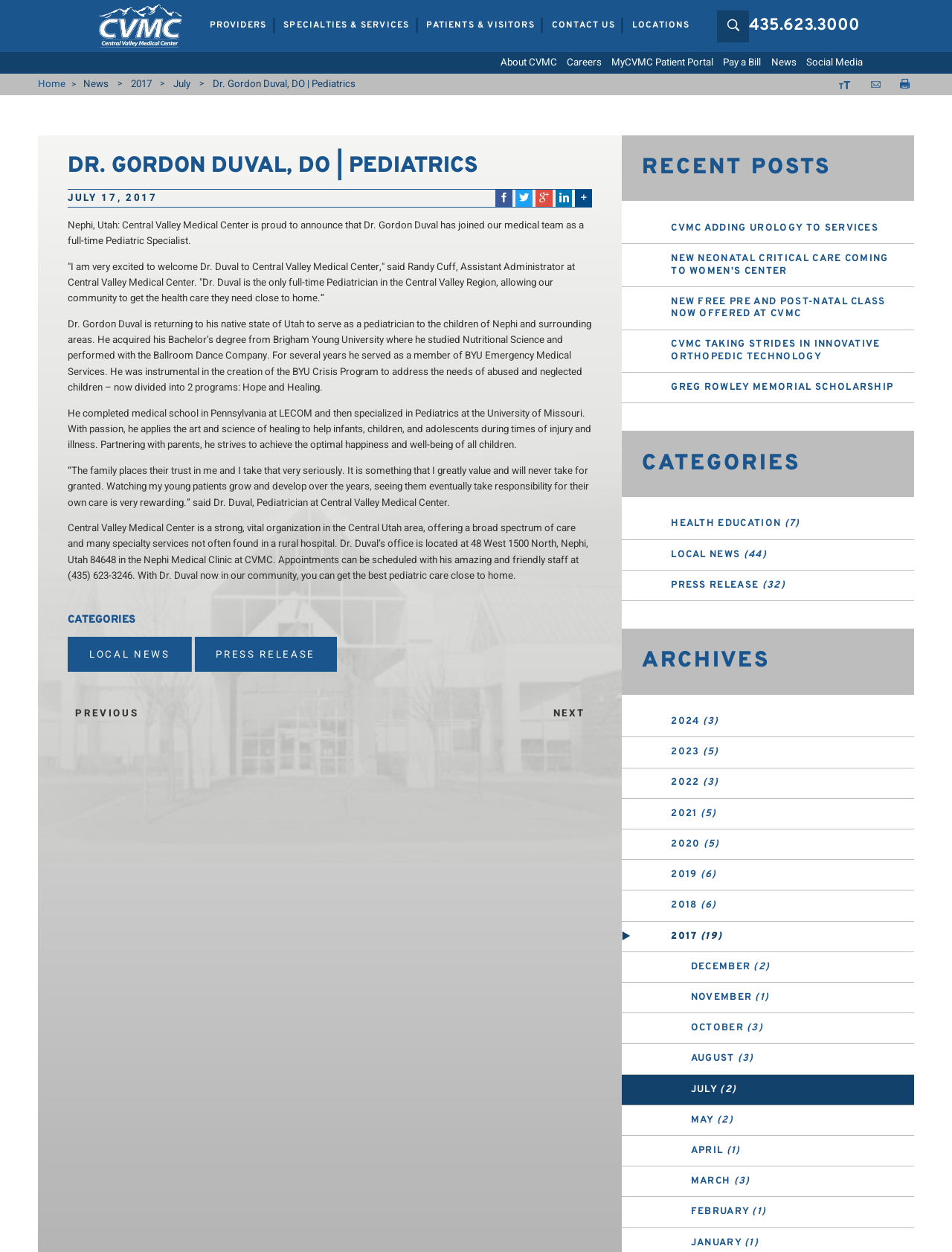Generate the text content of the main heading of the webpage.

DR. GORDON DUVAL, DO | PEDIATRICS